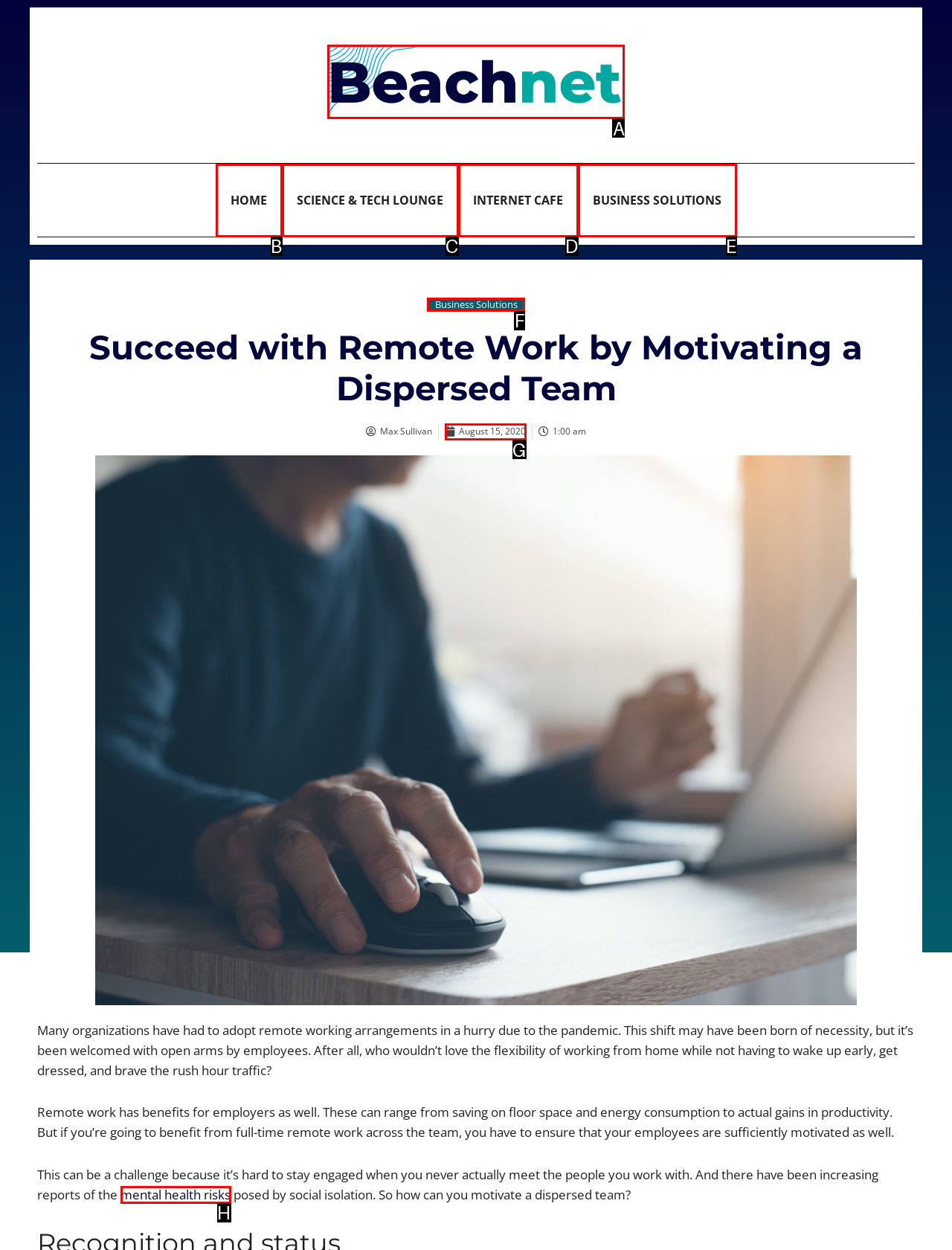Determine the right option to click to perform this task: Click the Beachnet logo
Answer with the correct letter from the given choices directly.

A